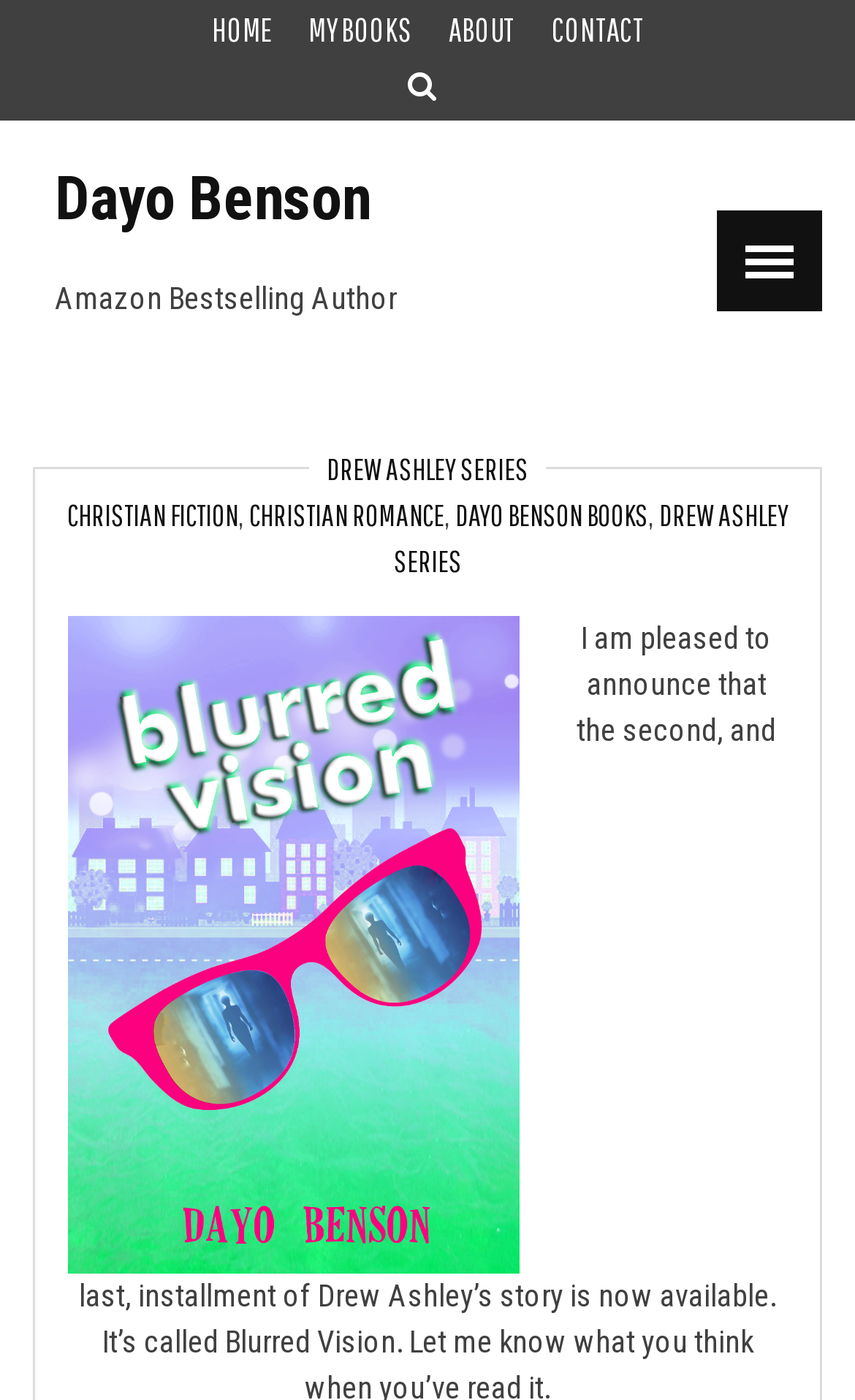Give a complete and precise description of the webpage's appearance.

The webpage is about Dayo Benson, an Amazon Bestselling Author, and appears to be a personal website or blog. At the top, there is a navigation menu with four links: "HOME", "MY BOOKS", "ABOUT", and "CONTACT", spaced evenly across the top of the page. 

Below the navigation menu, there is a large heading that reads "Dayo Benson", which is also a clickable link. Underneath the heading, there is a subtitle that describes Dayo Benson as an "Amazon Bestselling Author". 

On the right side of the page, there is a section with several links and a heading that reads "New Book!!! Blurred Vision". This section appears to be promoting a new book, and includes an image with the filename "bv3". The image takes up most of the vertical space in this section. 

There are also several links scattered throughout the page, including some that appear to be related to Dayo Benson's books, such as "DREW ASHLEY SERIES", "CHRISTIAN FICTION", "CHRISTIAN ROMANCE", and "DAYO BENSON BOOKS".